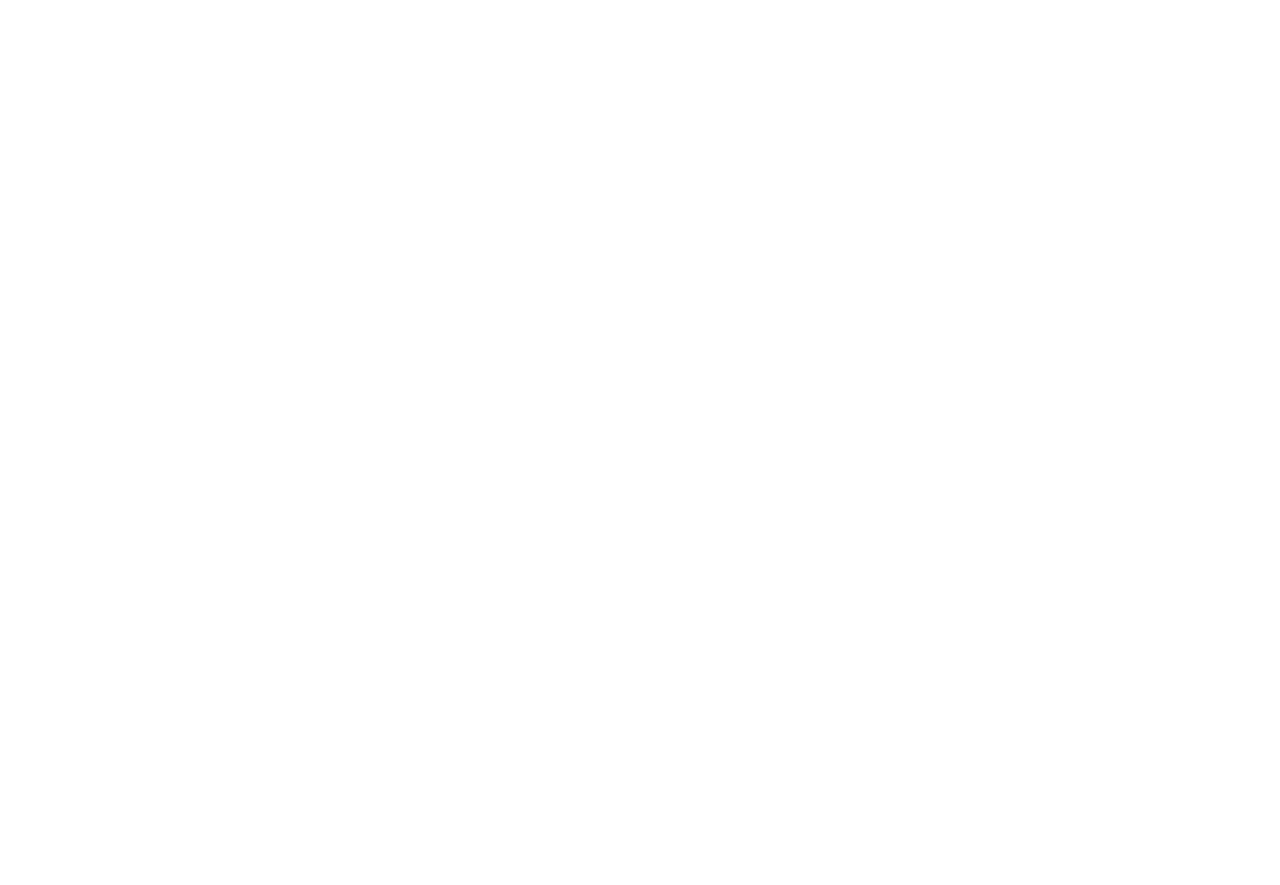Given the element description, predict the bounding box coordinates in the format (top-left x, top-left y, bottom-right x, bottom-right y), using floating point numbers between 0 and 1: Confidentiality

[0.031, 0.813, 0.102, 0.831]